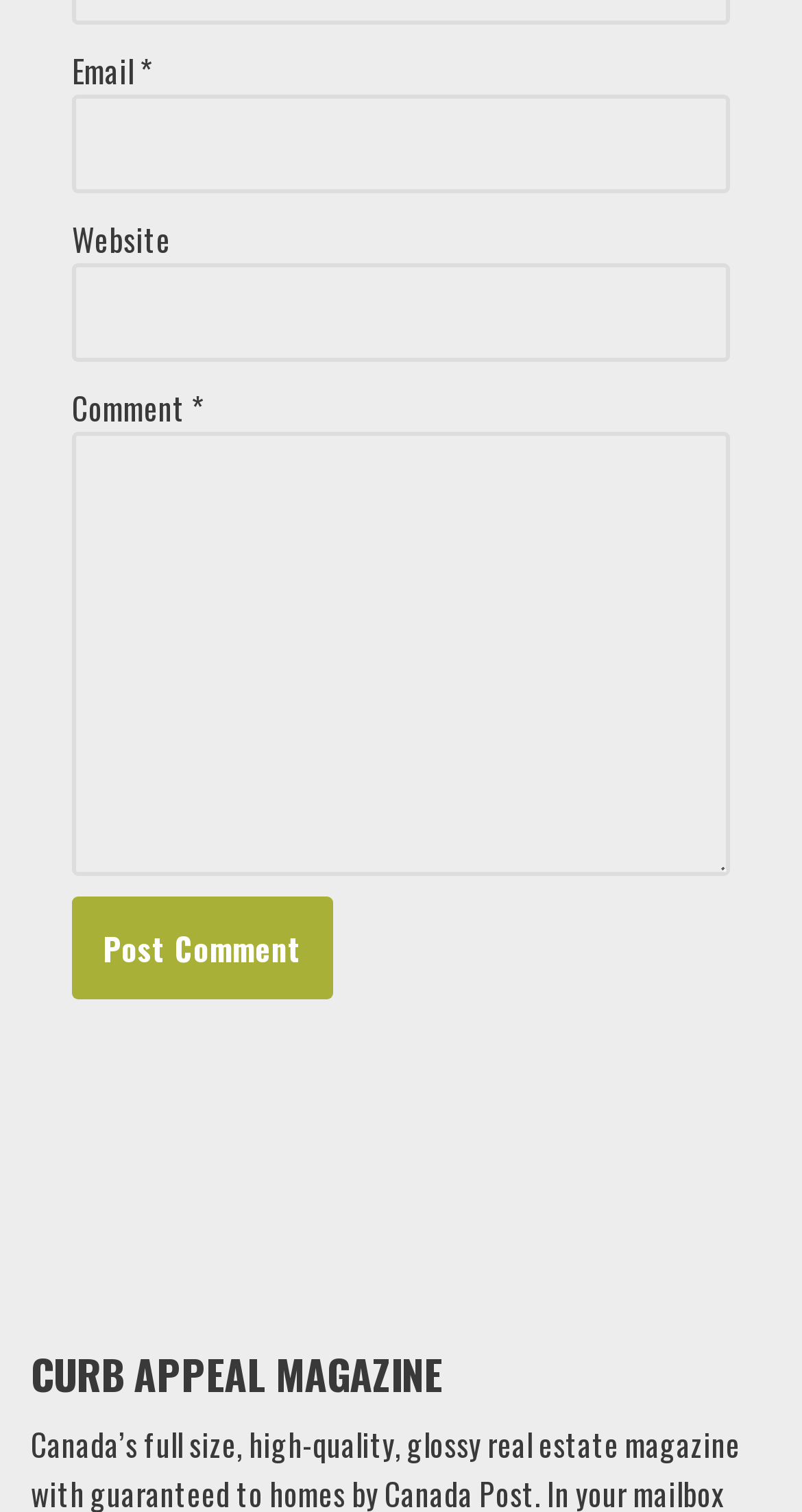Provide a short answer to the following question with just one word or phrase: How many textboxes are there in the form?

3